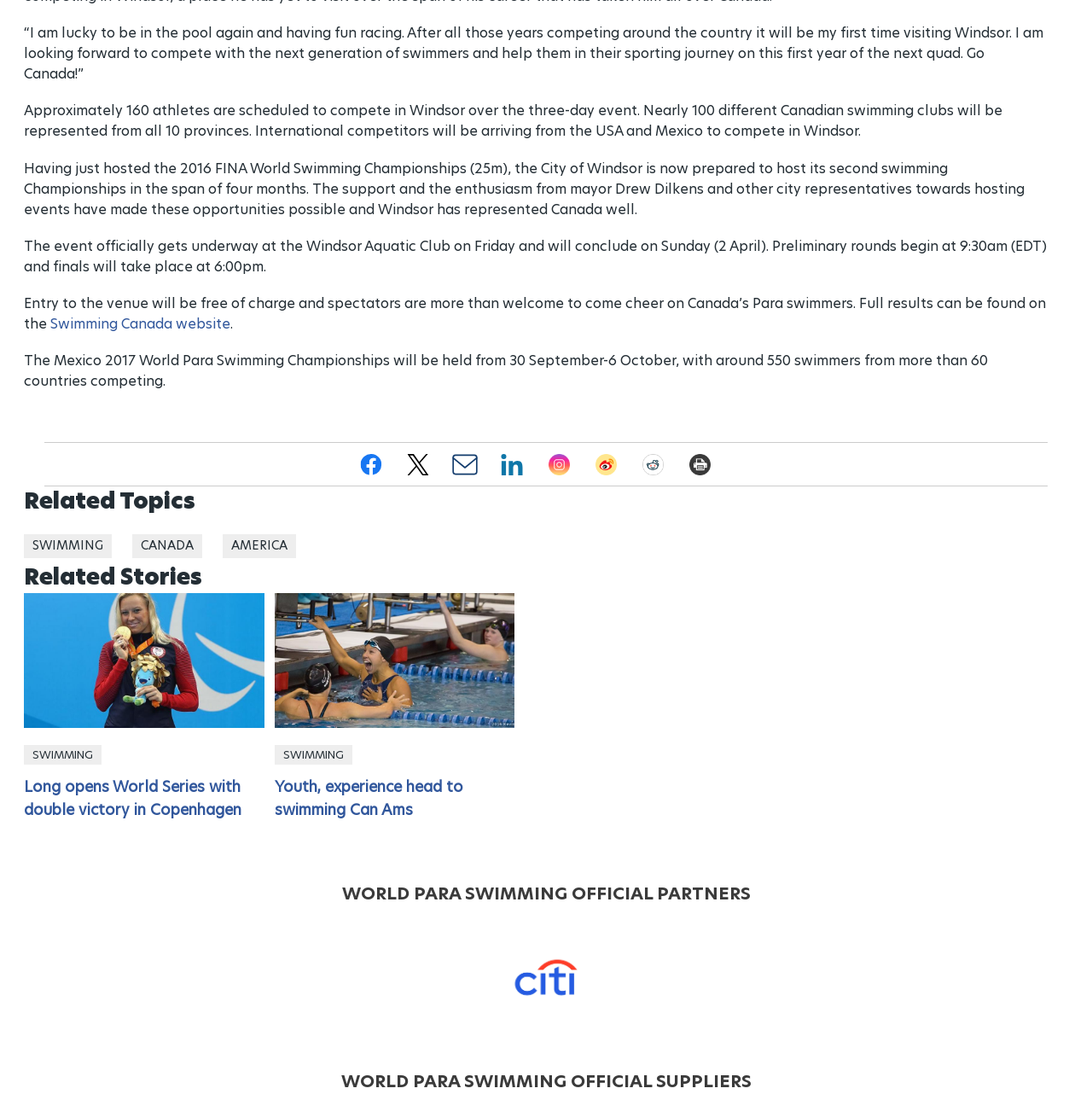Highlight the bounding box coordinates of the element you need to click to perform the following instruction: "Click the Facebook link to share."

[0.328, 0.411, 0.352, 0.434]